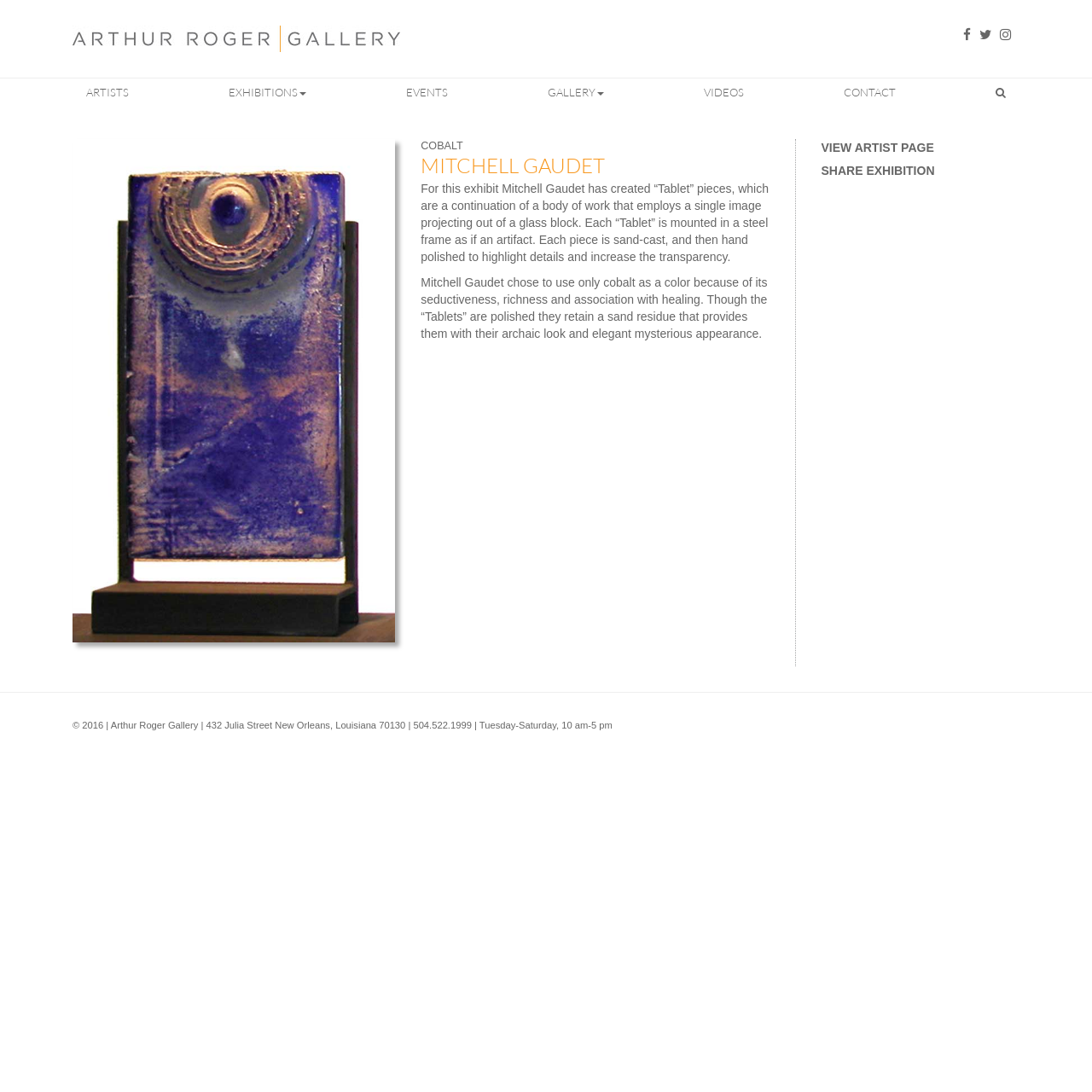Show the bounding box coordinates of the region that should be clicked to follow the instruction: "Share exhibition."

[0.752, 0.15, 0.856, 0.162]